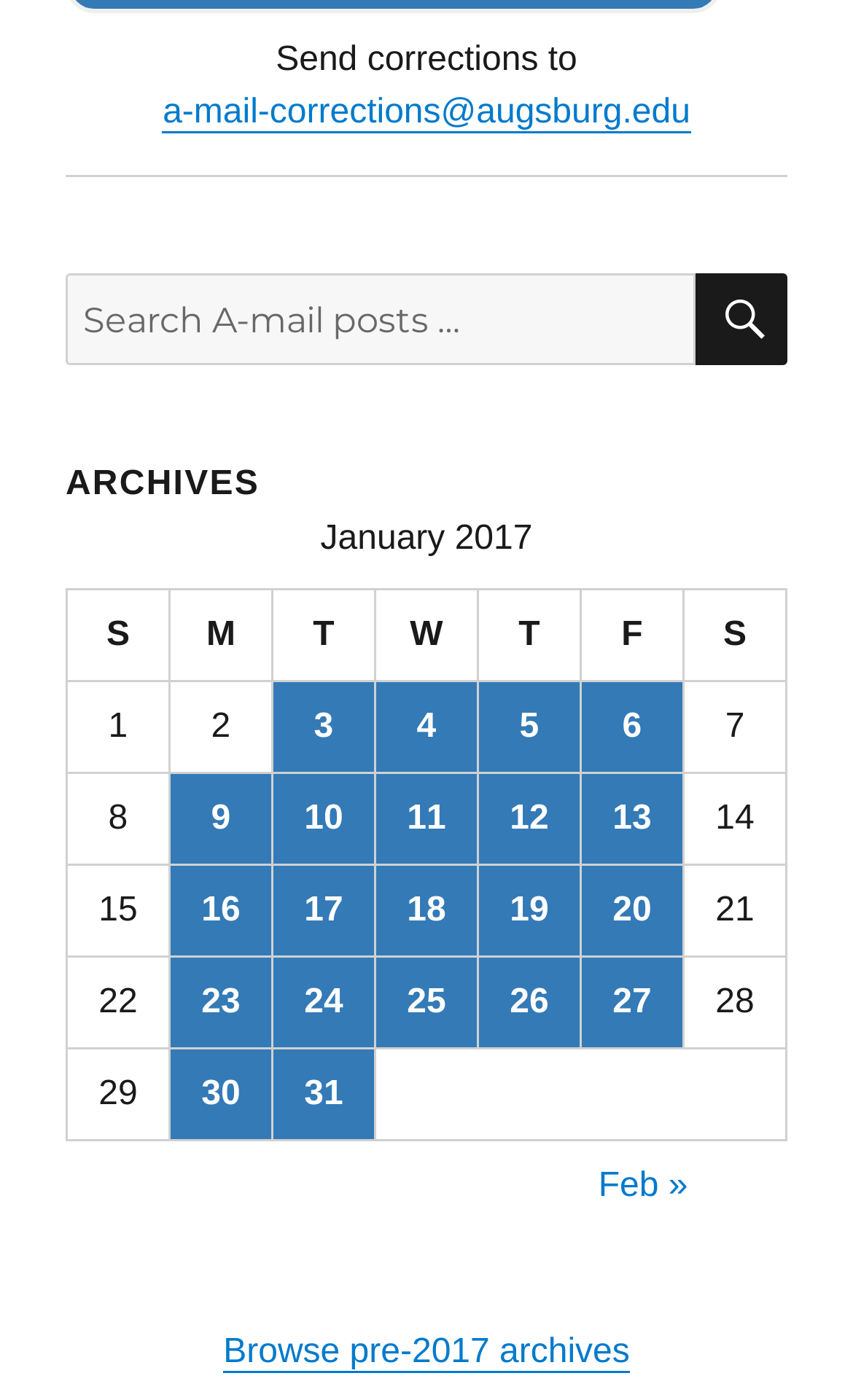Please identify the bounding box coordinates of the area that needs to be clicked to follow this instruction: "View posts published on January 3, 2017".

[0.32, 0.487, 0.438, 0.551]